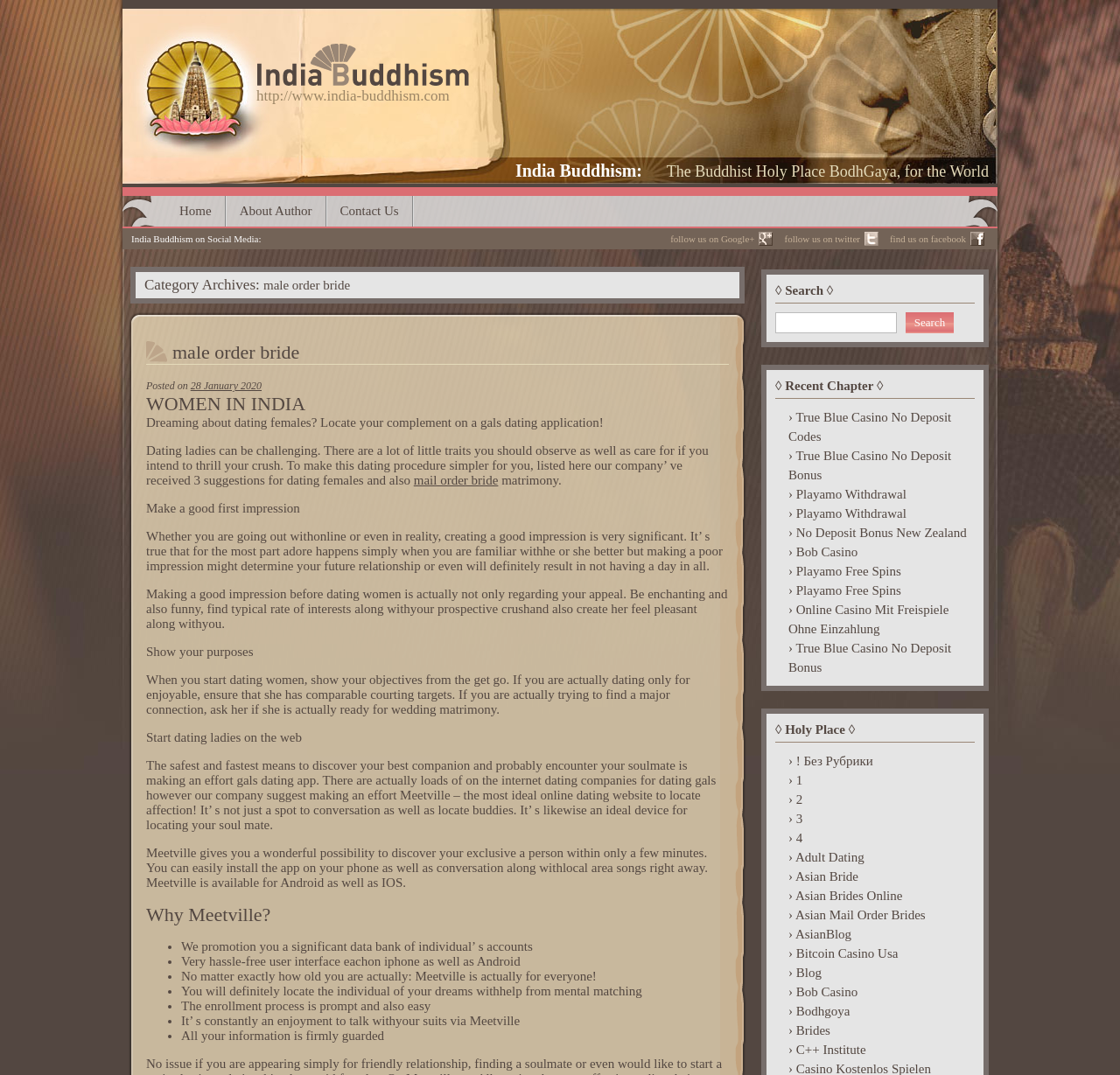What is the purpose of the 'Search' button?
Based on the screenshot, give a detailed explanation to answer the question.

I inferred the answer by looking at the 'Search' button and the adjacent textbox, which suggests that the button is used to search the website.